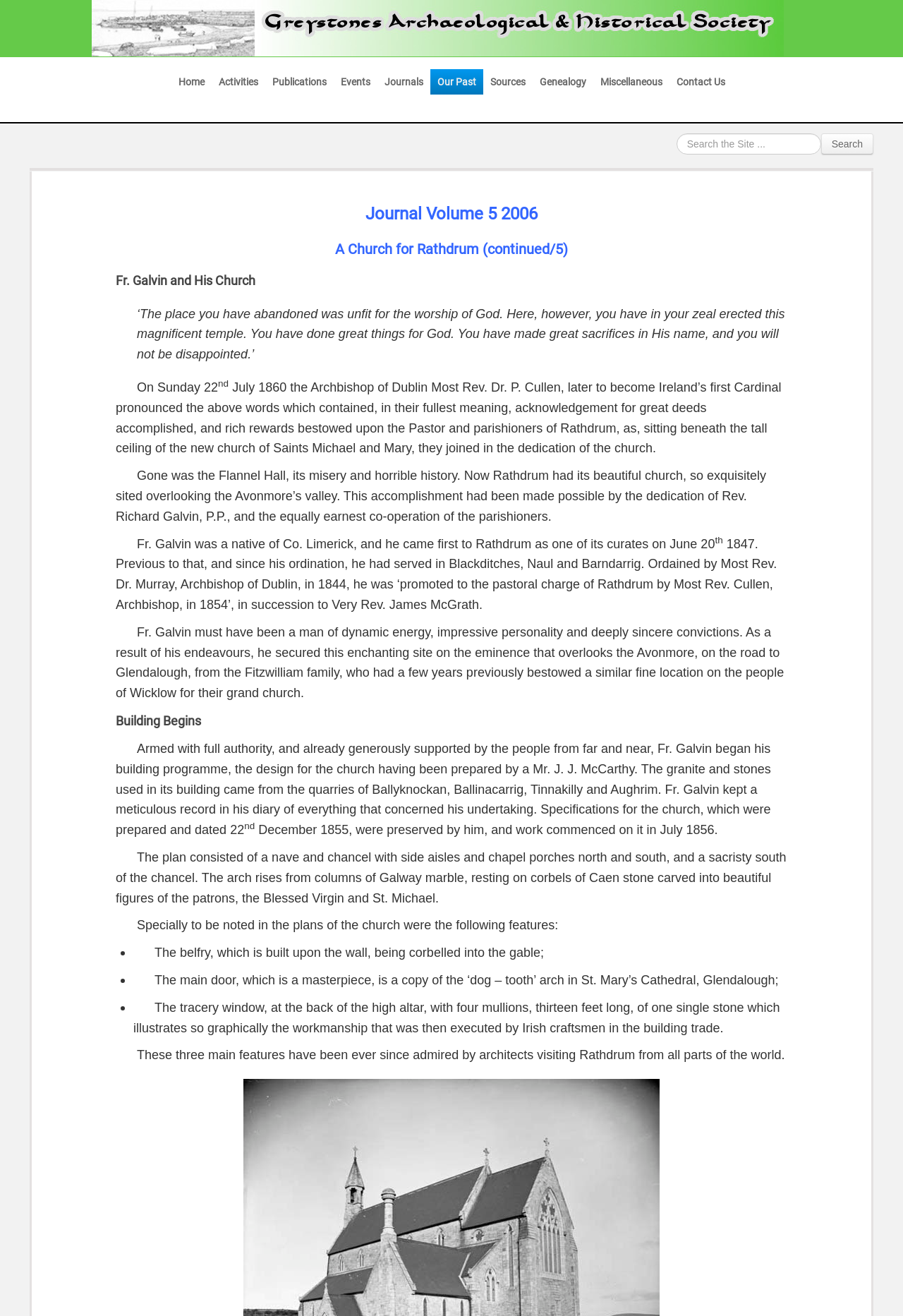Provide the bounding box coordinates for the area that should be clicked to complete the instruction: "Search for something".

[0.749, 0.101, 0.909, 0.117]